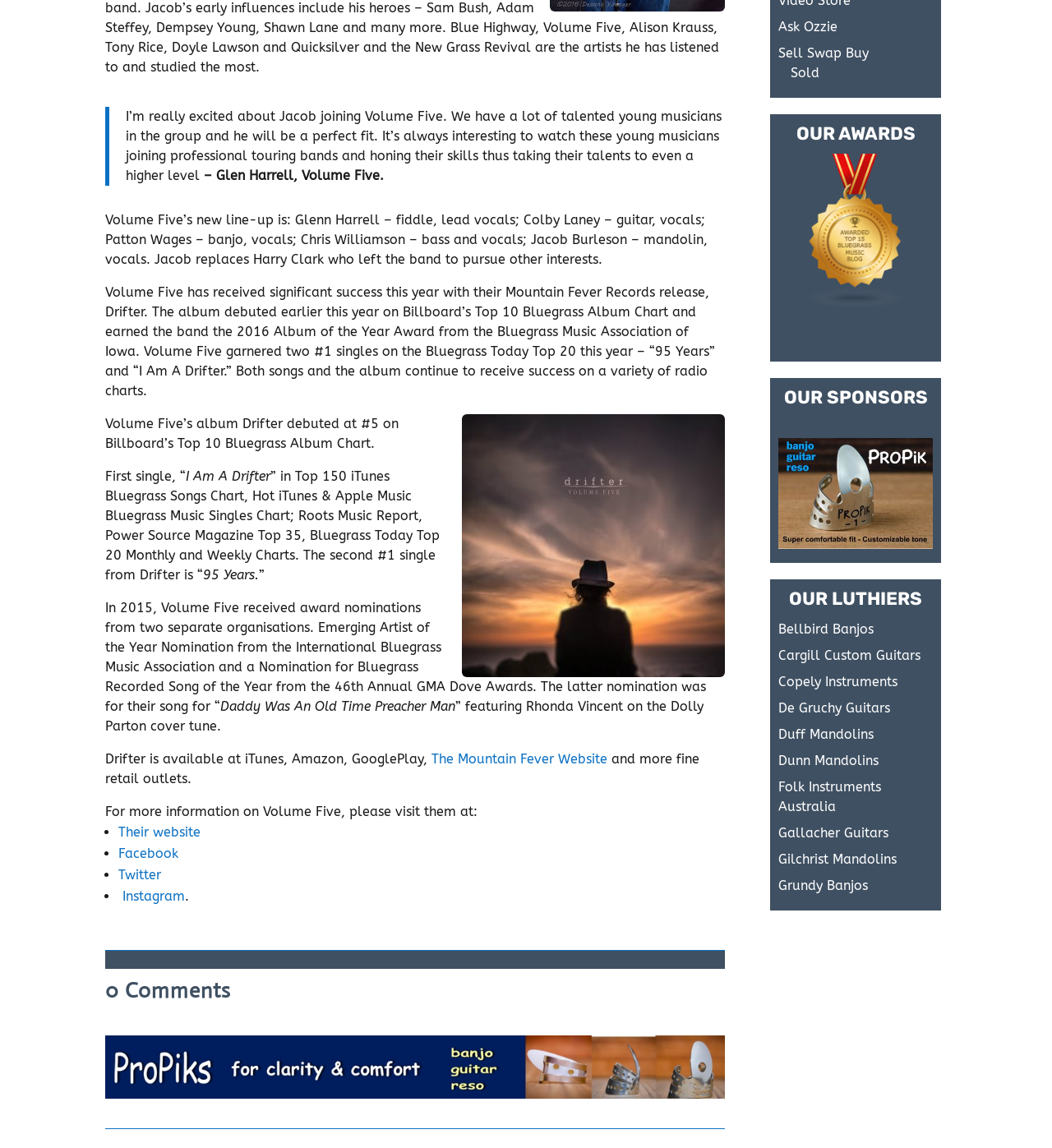Please examine the image and answer the question with a detailed explanation:
What is the name of the band mentioned in the article?

The article mentions the band Volume Five, which is a bluegrass band that has received significant success this year with their Mountain Fever Records release, Drifter.